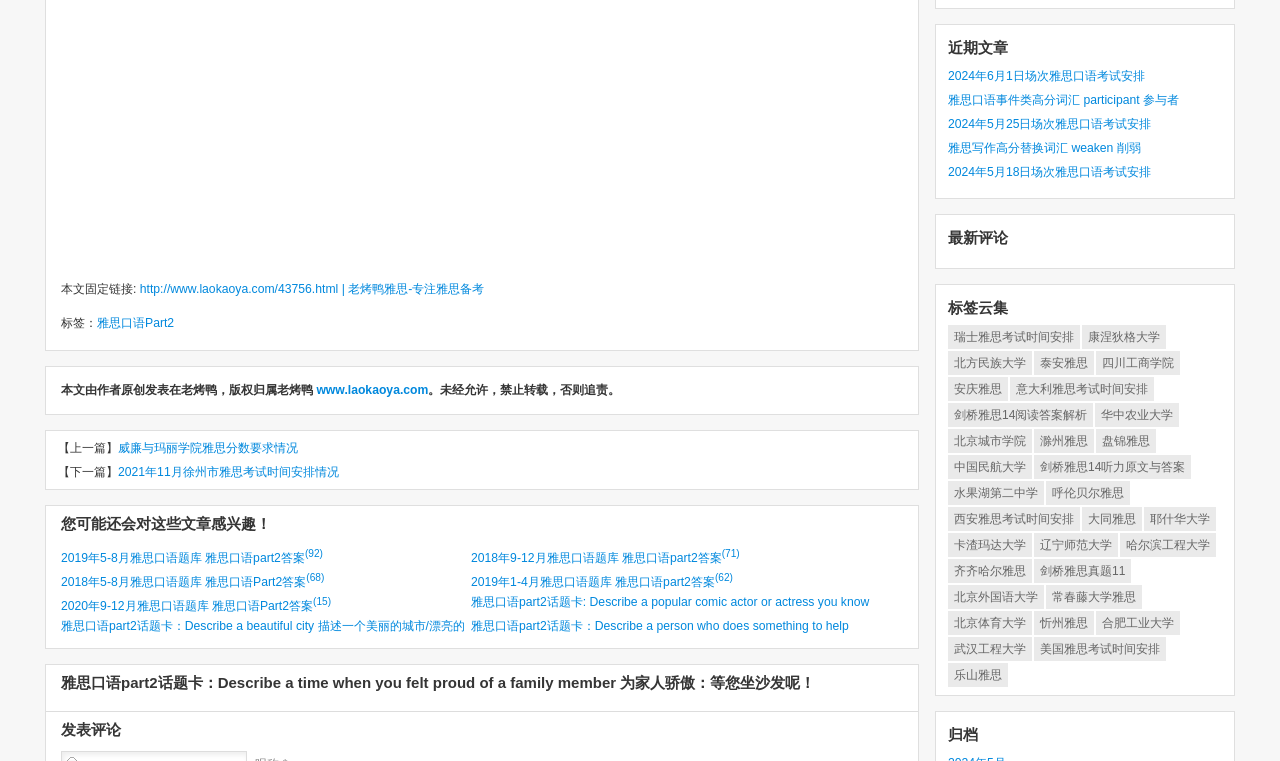Find the bounding box coordinates of the element's region that should be clicked in order to follow the given instruction: "Click the link to view the previous article". The coordinates should consist of four float numbers between 0 and 1, i.e., [left, top, right, bottom].

[0.045, 0.608, 0.1, 0.629]